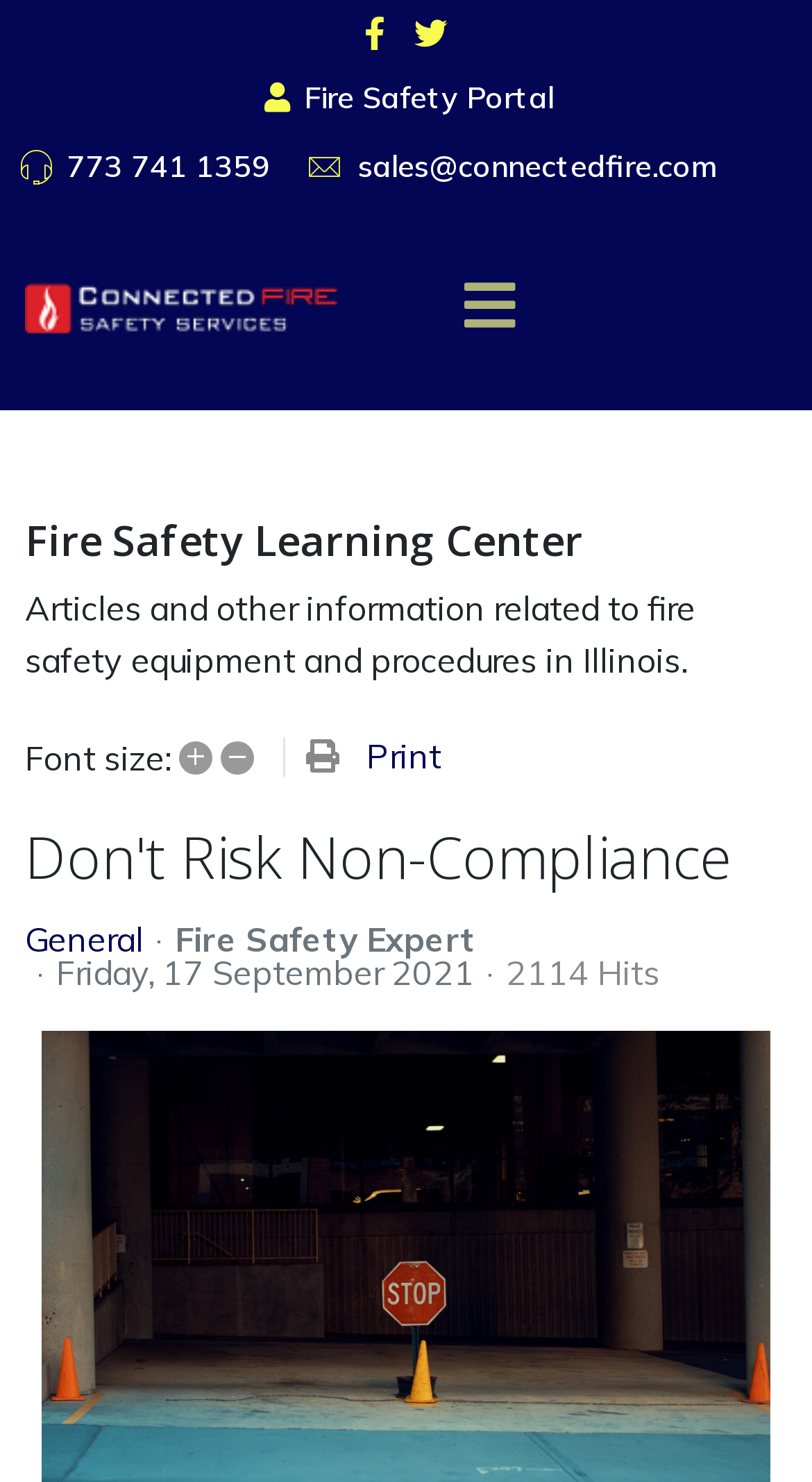What is the purpose of the '+' and '–' links?
Provide a detailed answer to the question, using the image to inform your response.

I inferred the purpose of the '+' and '–' links by looking at their proximity to the 'Font size:' text, which suggests that they are used to adjust the font size.